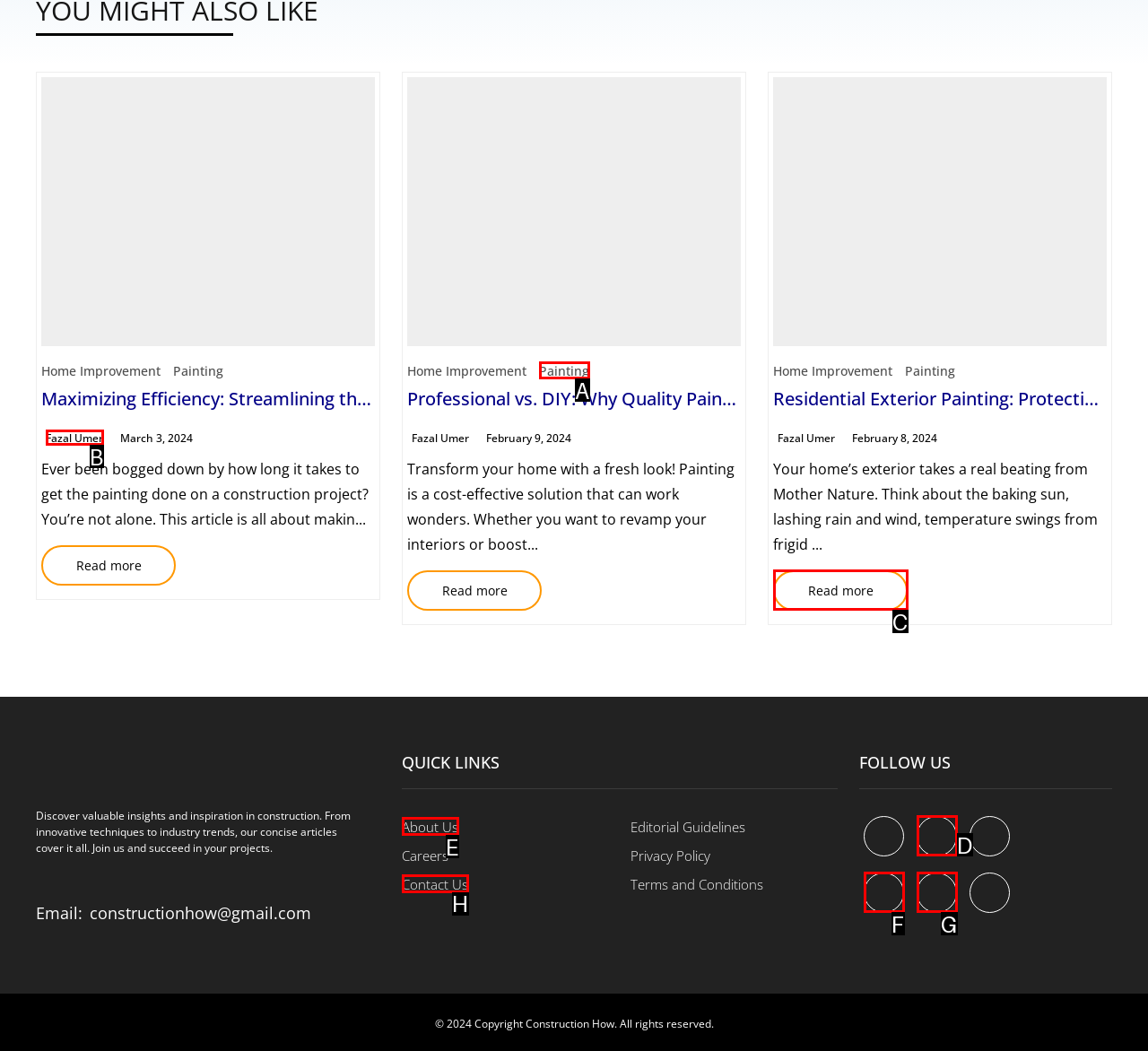Tell me which one HTML element I should click to complete the following task: Contact Us
Answer with the option's letter from the given choices directly.

H